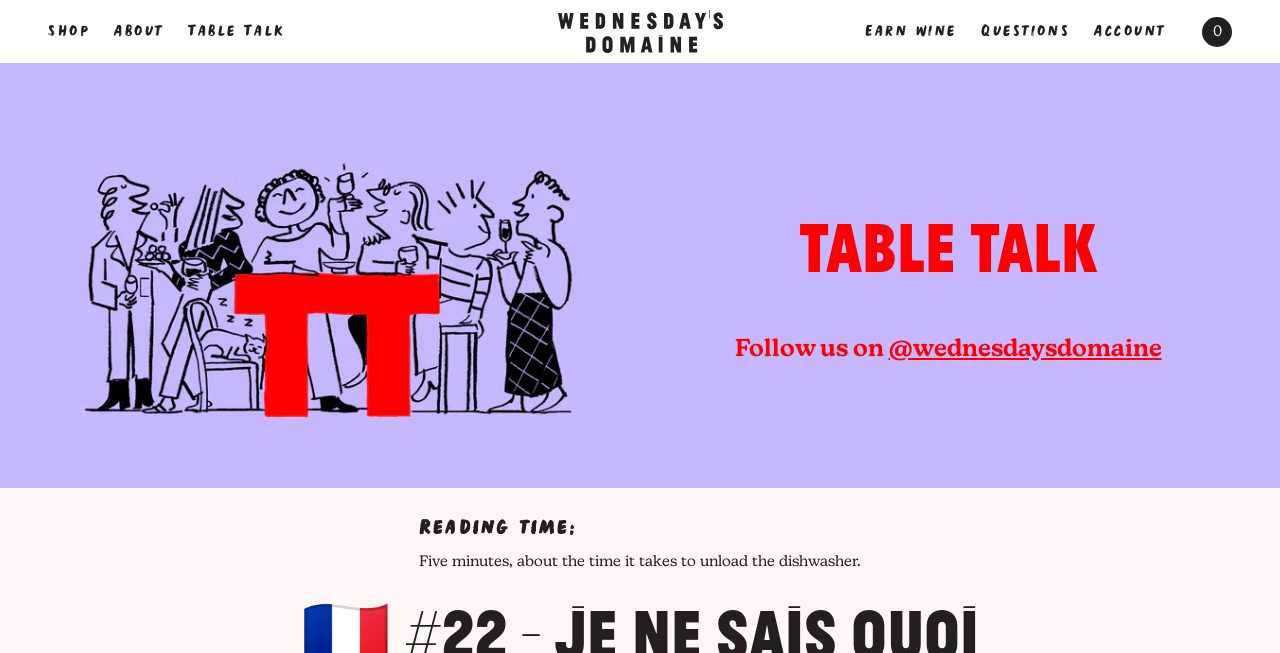Locate the bounding box coordinates of the element that should be clicked to execute the following instruction: "View the 'Cart'".

[0.939, 0.025, 0.962, 0.071]